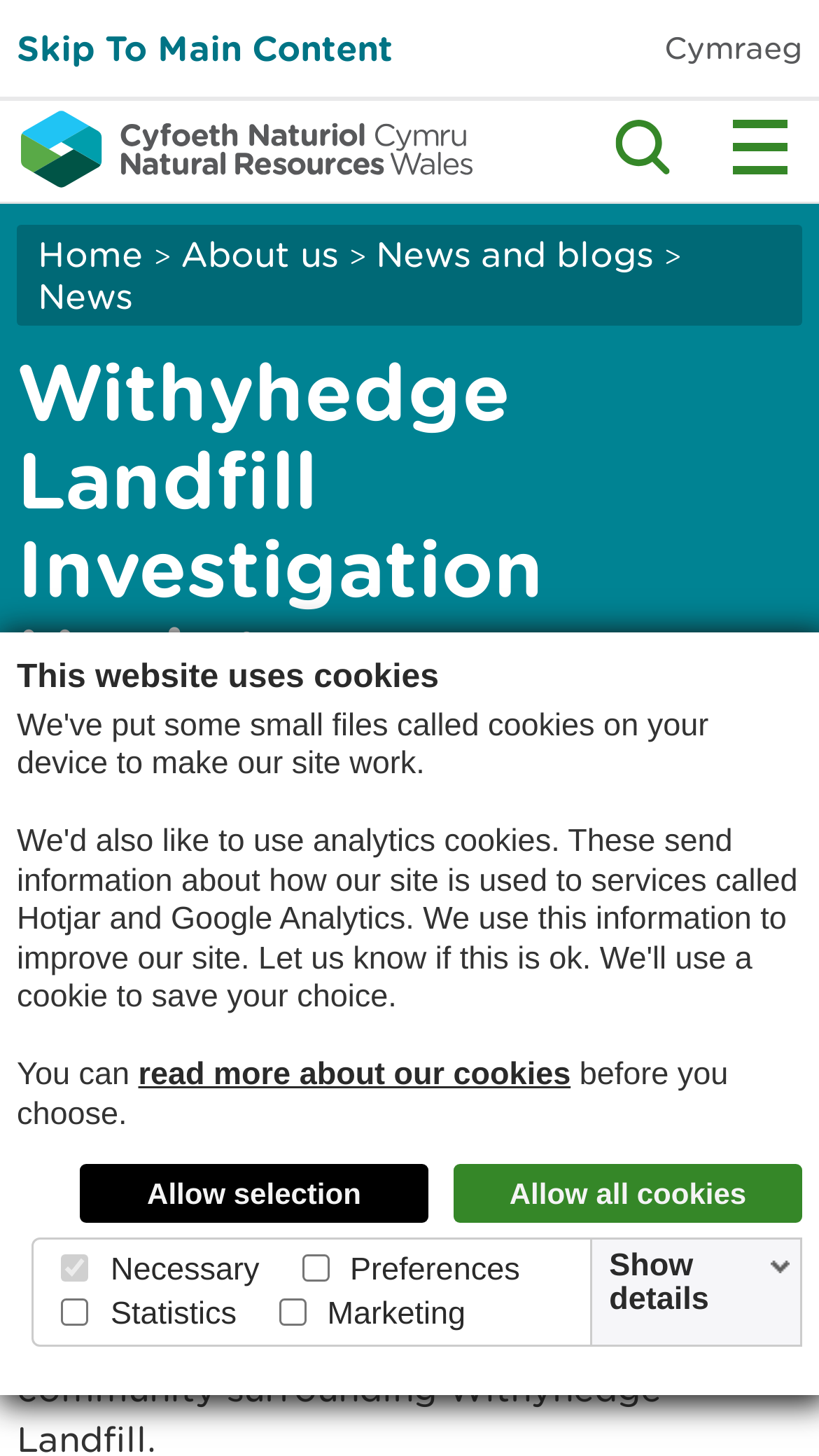Locate the bounding box of the UI element described by: "News and blogs" in the given webpage screenshot.

[0.459, 0.16, 0.797, 0.19]